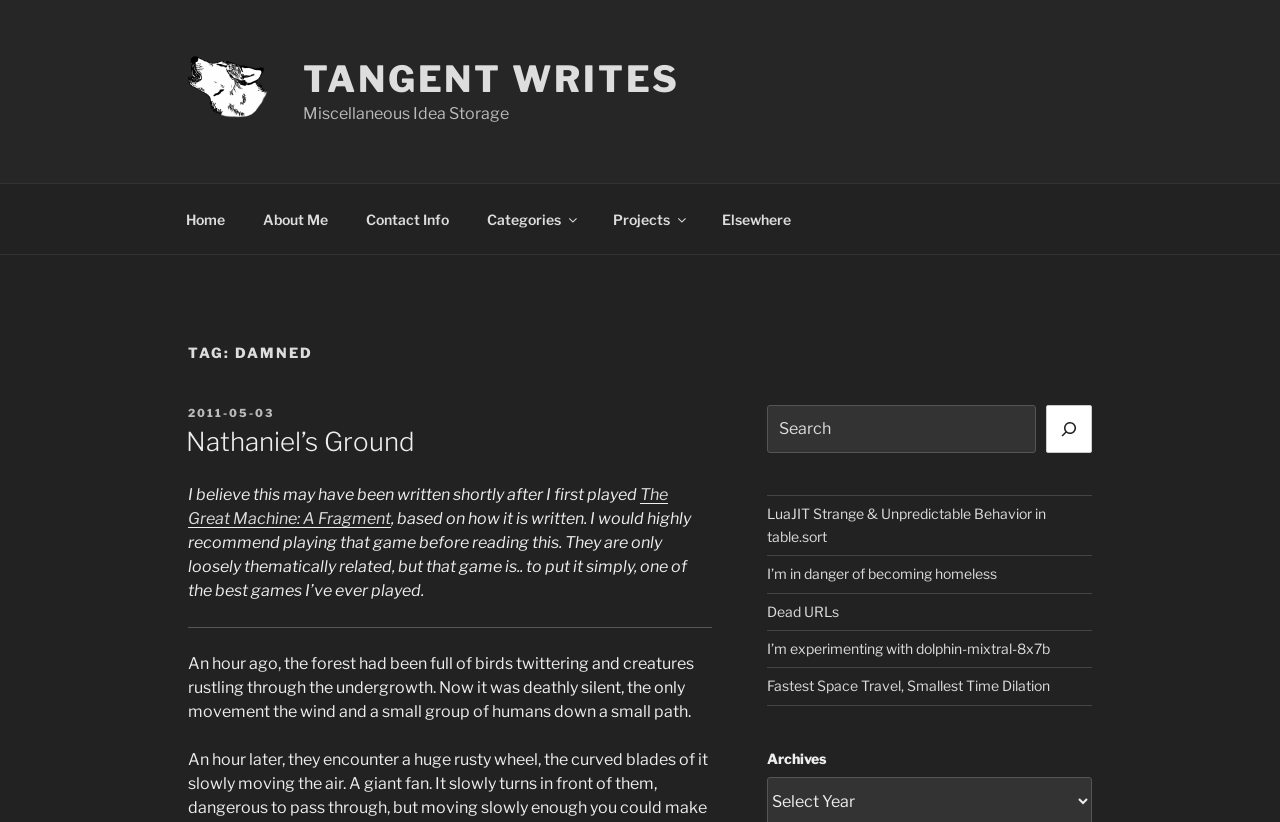Pinpoint the bounding box coordinates of the clickable element to carry out the following instruction: "view archives."

[0.599, 0.912, 0.645, 0.933]